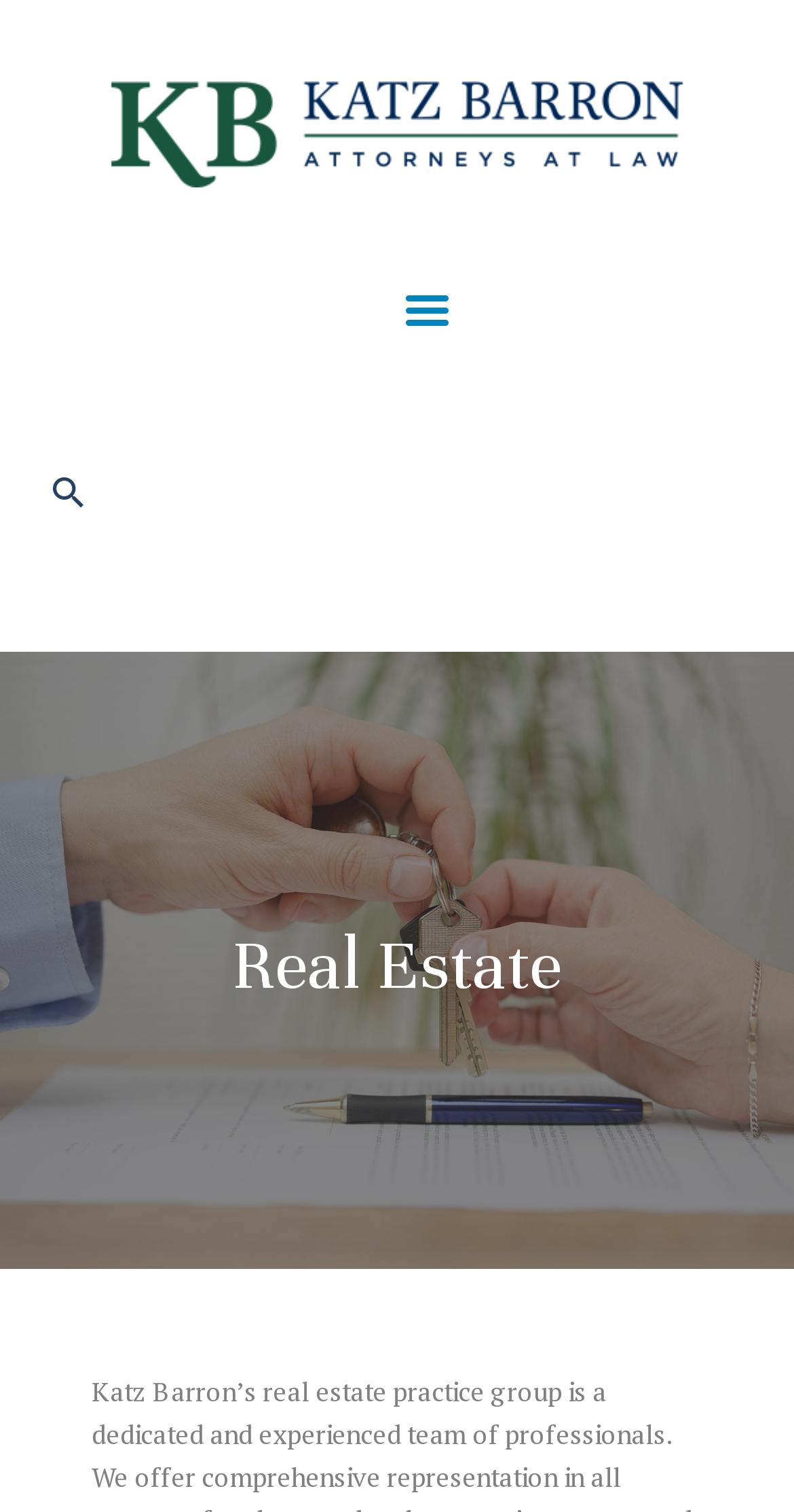By analyzing the image, answer the following question with a detailed response: What is the main practice area of Katz Barron?

Based on the webpage, the main heading 'Real Estate' is displayed prominently, indicating that Katz Barron's main practice area is Real Estate.